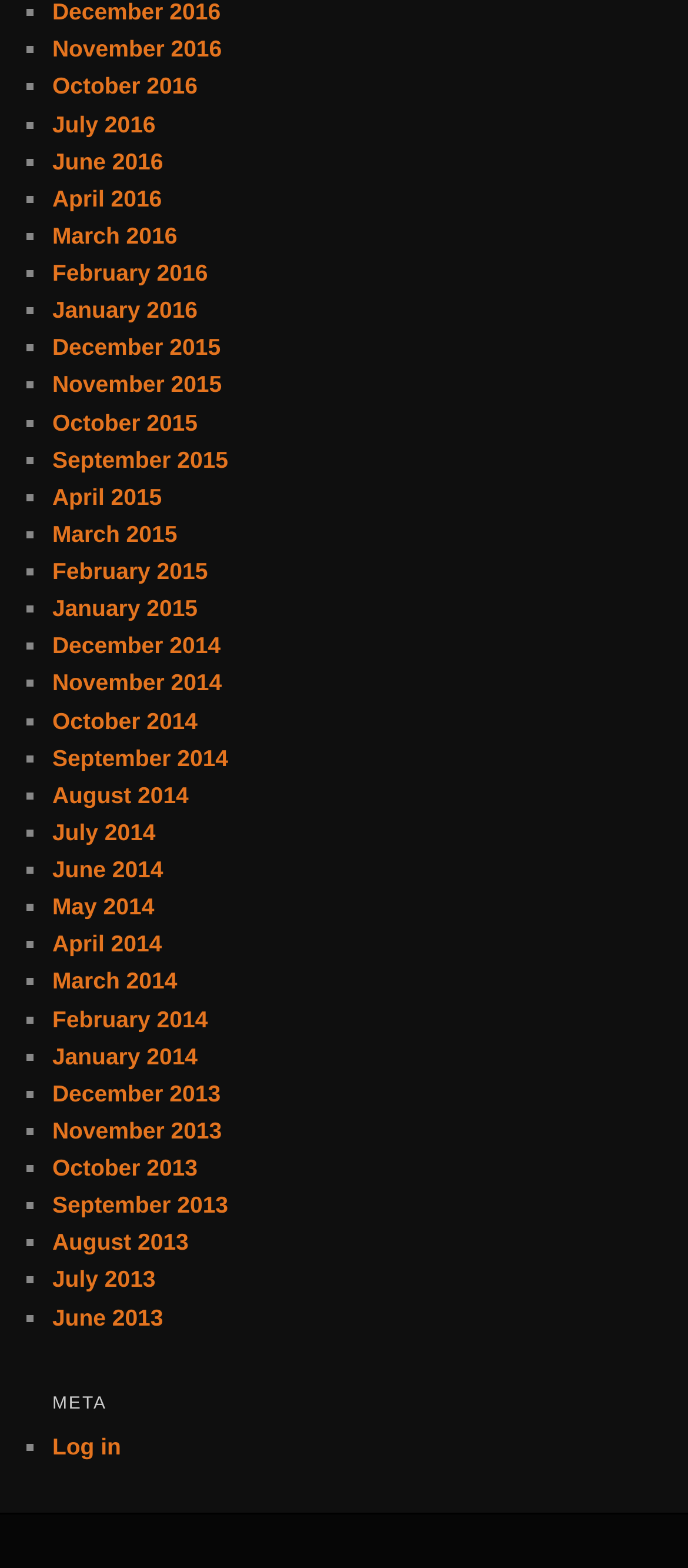Is there a login option?
Based on the image, provide a one-word or brief-phrase response.

Yes